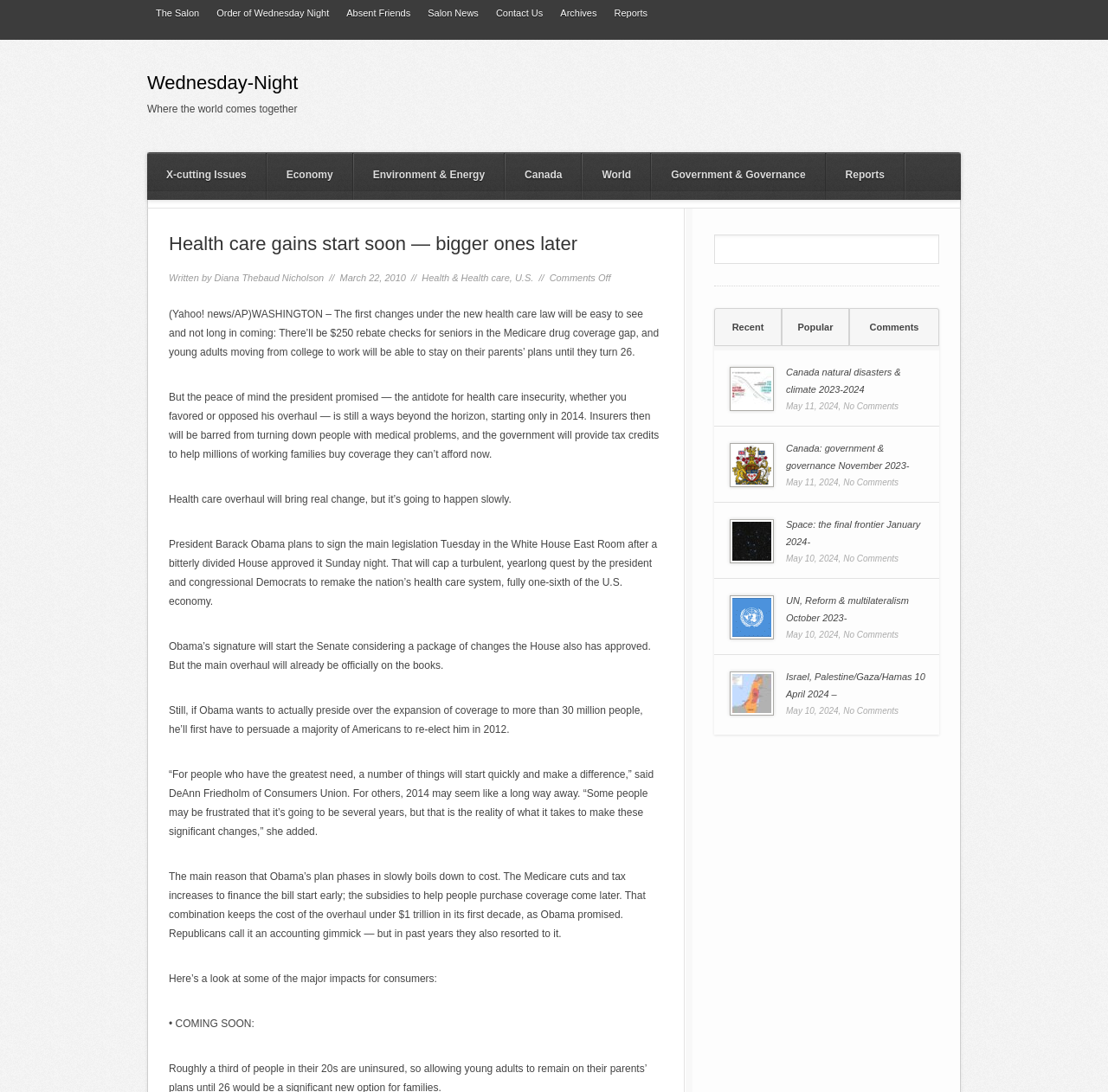Please find the bounding box coordinates of the section that needs to be clicked to achieve this instruction: "View the 'Health care gains start soon — bigger ones later' article".

[0.152, 0.211, 0.598, 0.236]